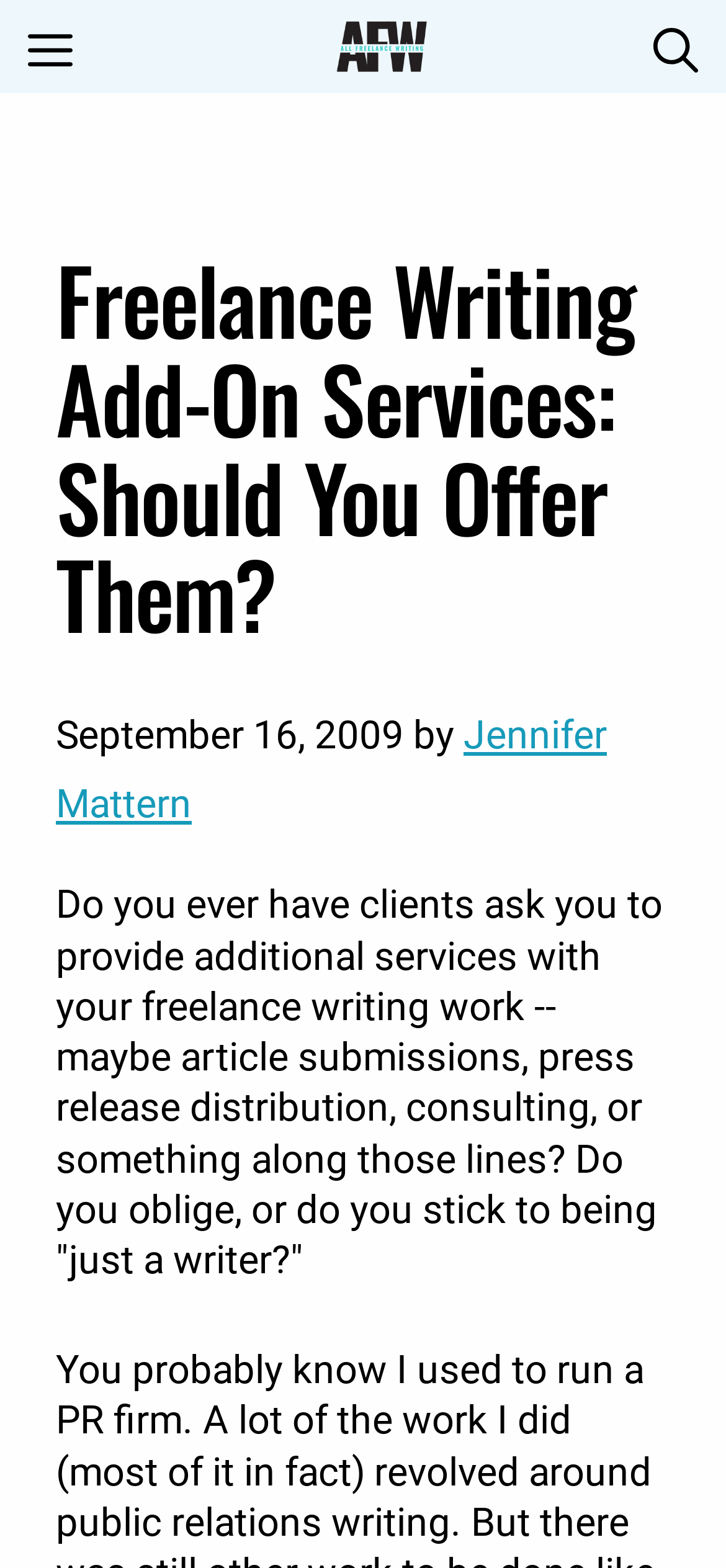Using the description "aria-label="Open Search Bar"", predict the bounding box of the relevant HTML element.

[0.862, 0.0, 1.0, 0.059]